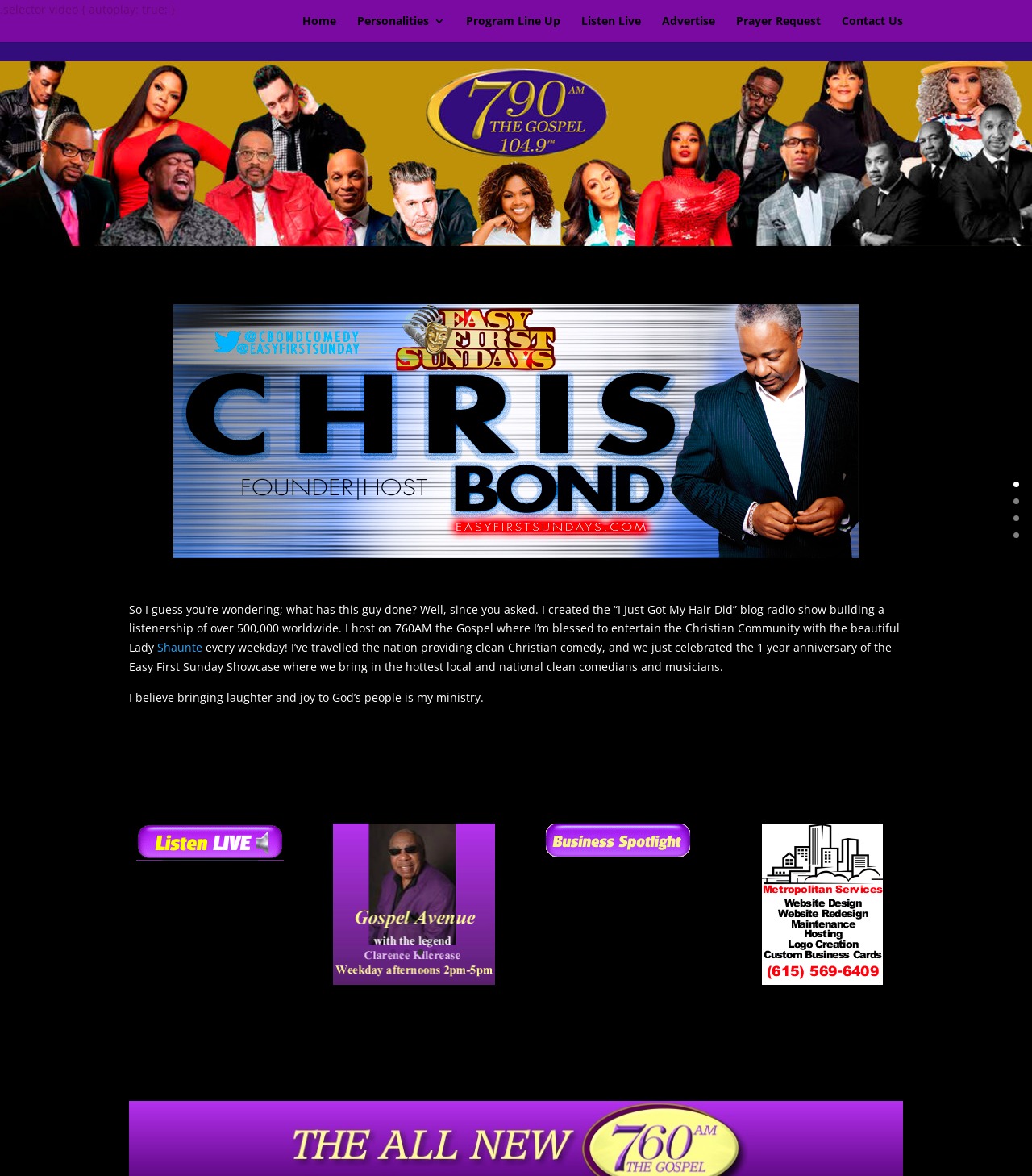Please use the details from the image to answer the following question comprehensively:
How many links are there in the top navigation menu?

I counted the links in the top navigation menu, which are 'Home', 'Personalities 3', 'Program Line Up', 'Listen Live', 'Advertise', 'Prayer Request', and 'Contact Us'.